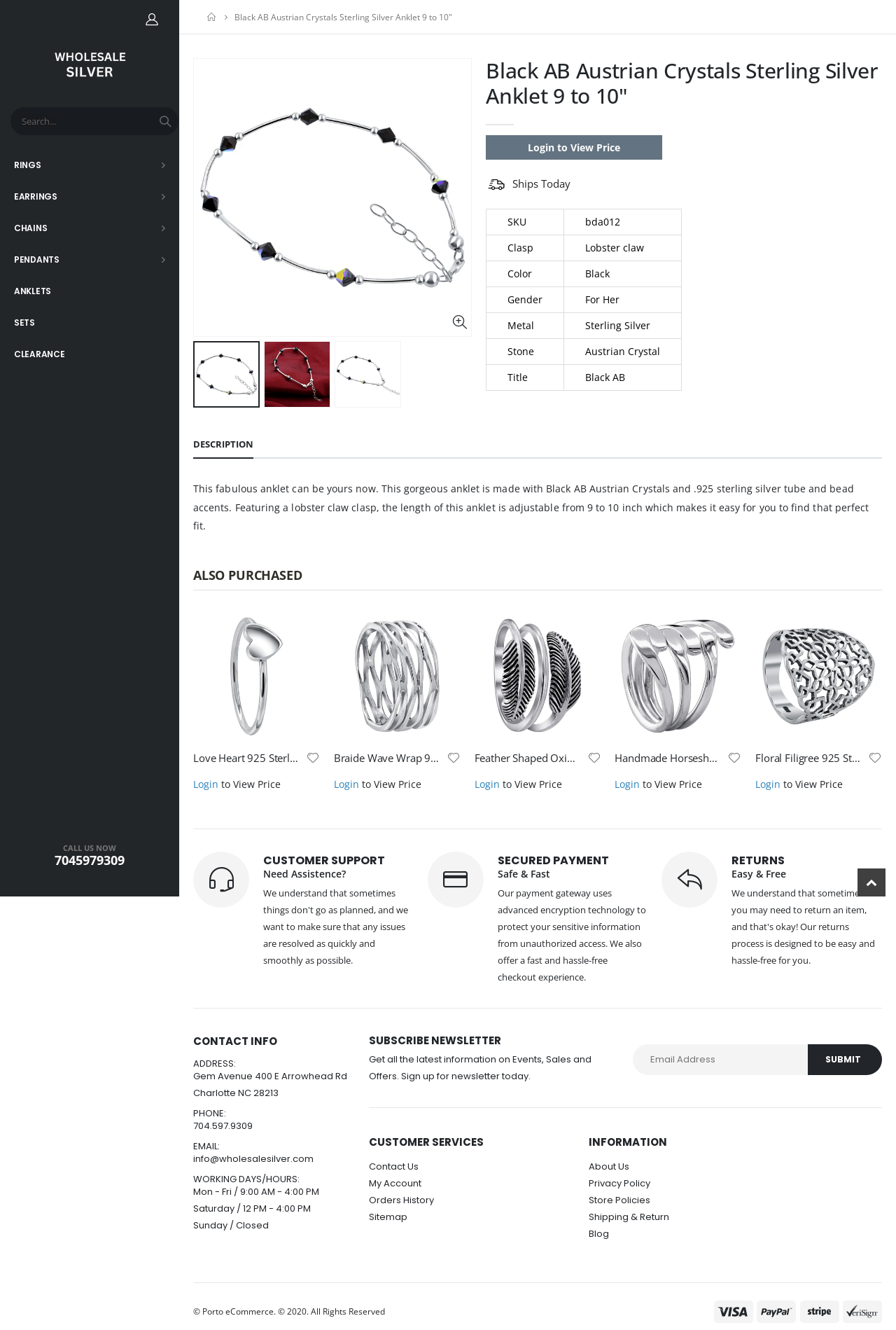Please specify the bounding box coordinates of the area that should be clicked to accomplish the following instruction: "View product details". The coordinates should consist of four float numbers between 0 and 1, i.e., [left, top, right, bottom].

[0.542, 0.042, 0.98, 0.083]